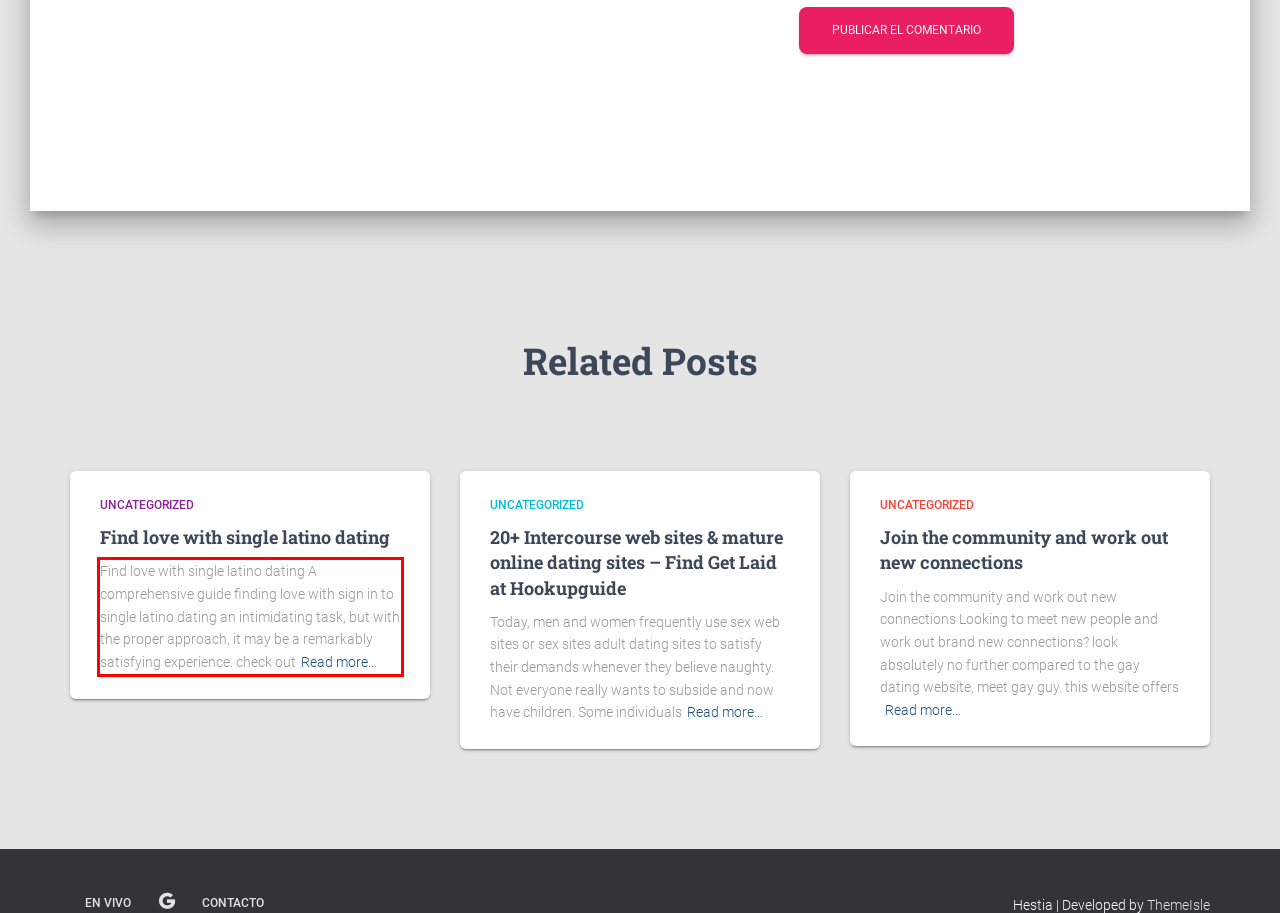You are provided with a screenshot of a webpage containing a red bounding box. Please extract the text enclosed by this red bounding box.

Find love with single latino dating A comprehensive guide finding love with sign in to single latino dating an intimidating task, but with the proper approach, it may be a remarkably satisfying experience. check outRead more…